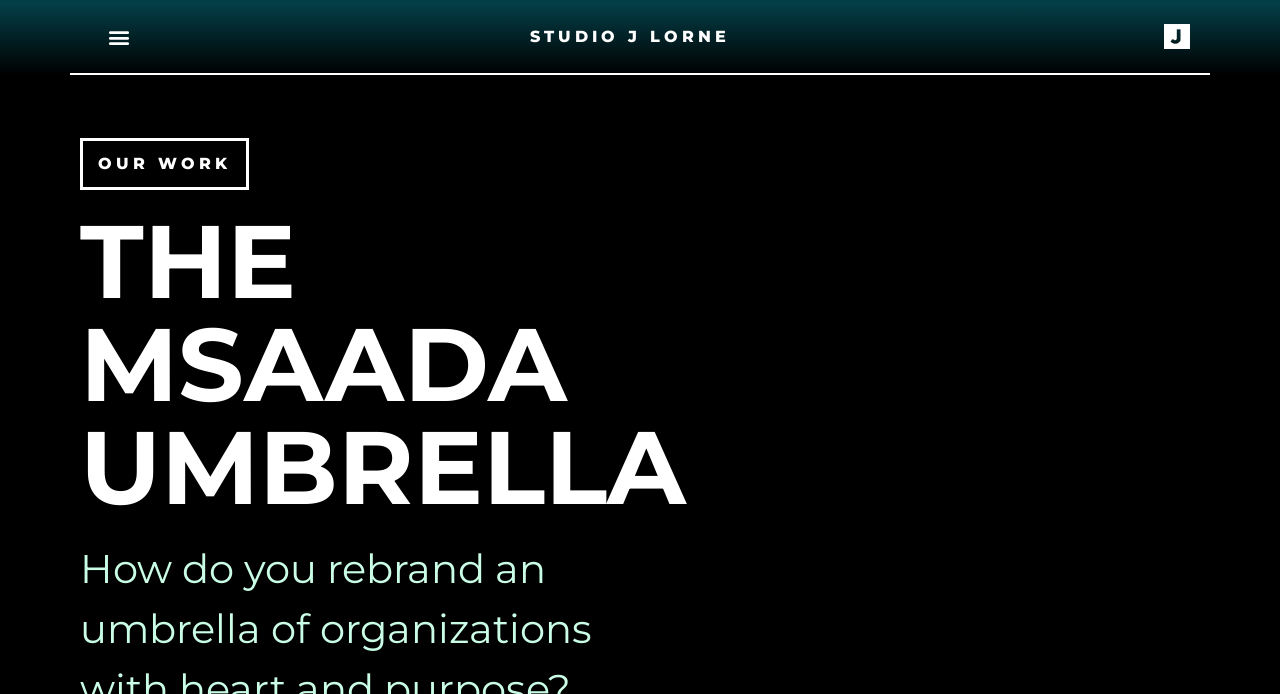Please find the bounding box coordinates (top-left x, top-left y, bottom-right x, bottom-right y) in the screenshot for the UI element described as follows: Studio J Lorne

[0.414, 0.038, 0.571, 0.066]